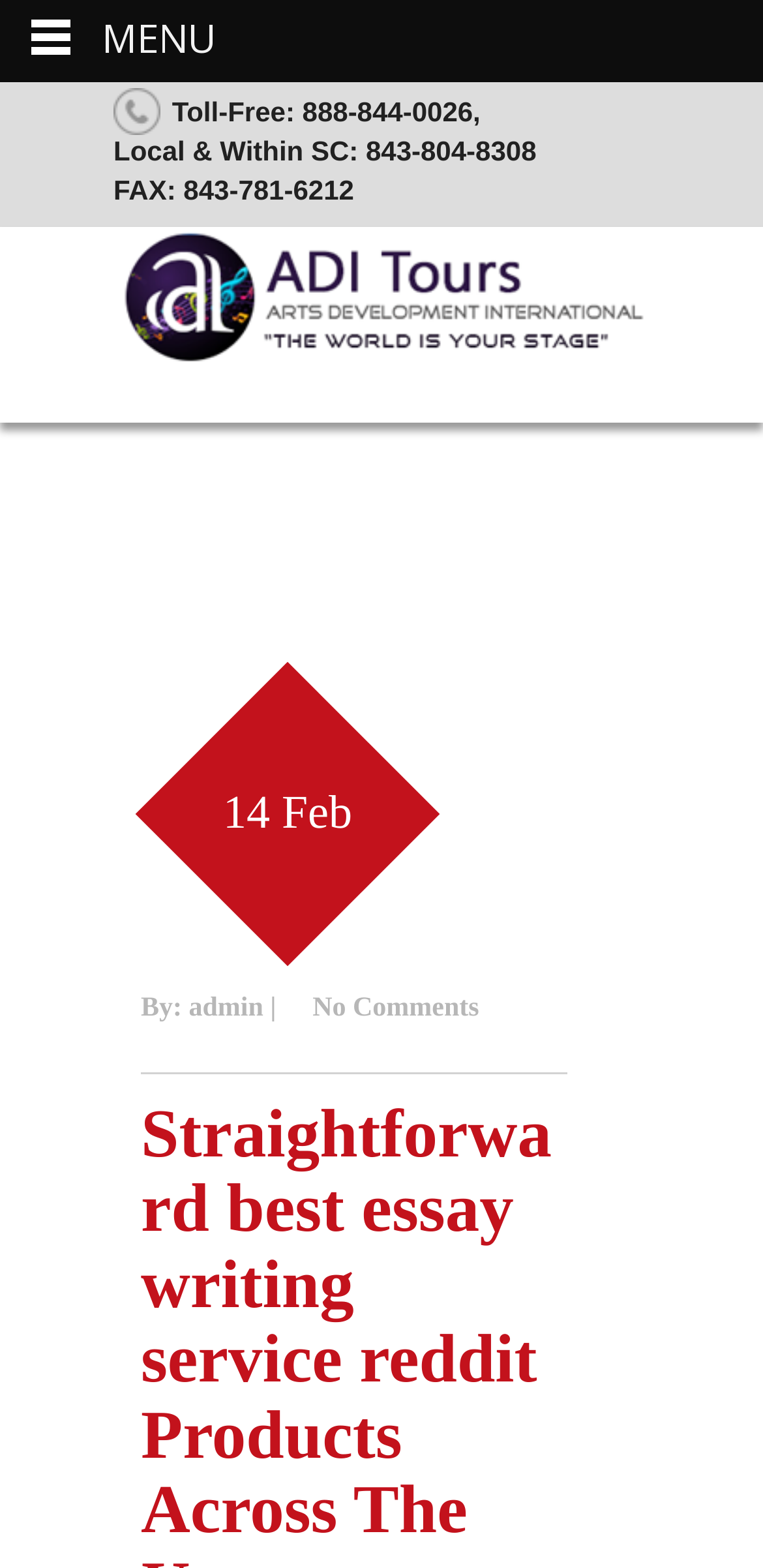What is the phone number for toll-free calls?
Answer briefly with a single word or phrase based on the image.

888-844-0026